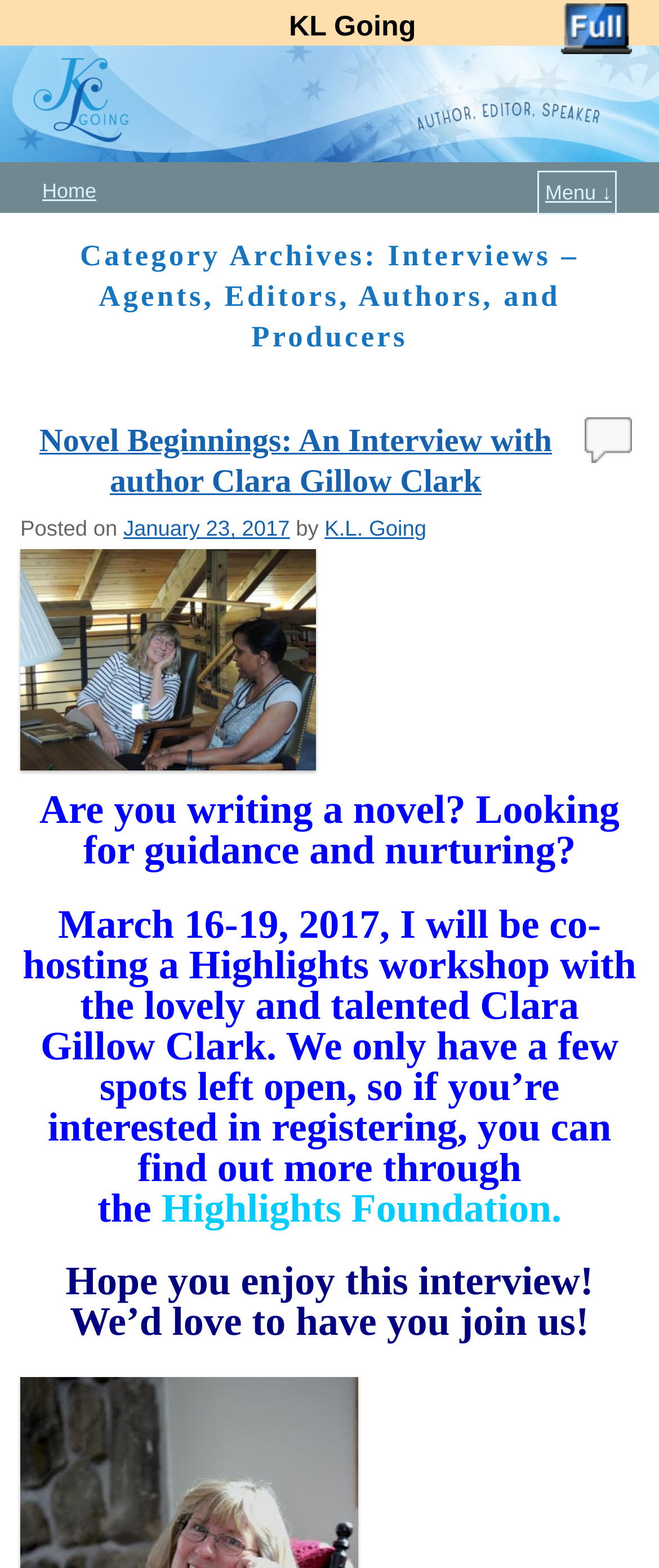Provide the bounding box coordinates of the HTML element described by the text: "Skip to secondary content". The coordinates should be in the format [left, top, right, bottom] with values between 0 and 1.

[0.0, 0.136, 0.354, 0.162]